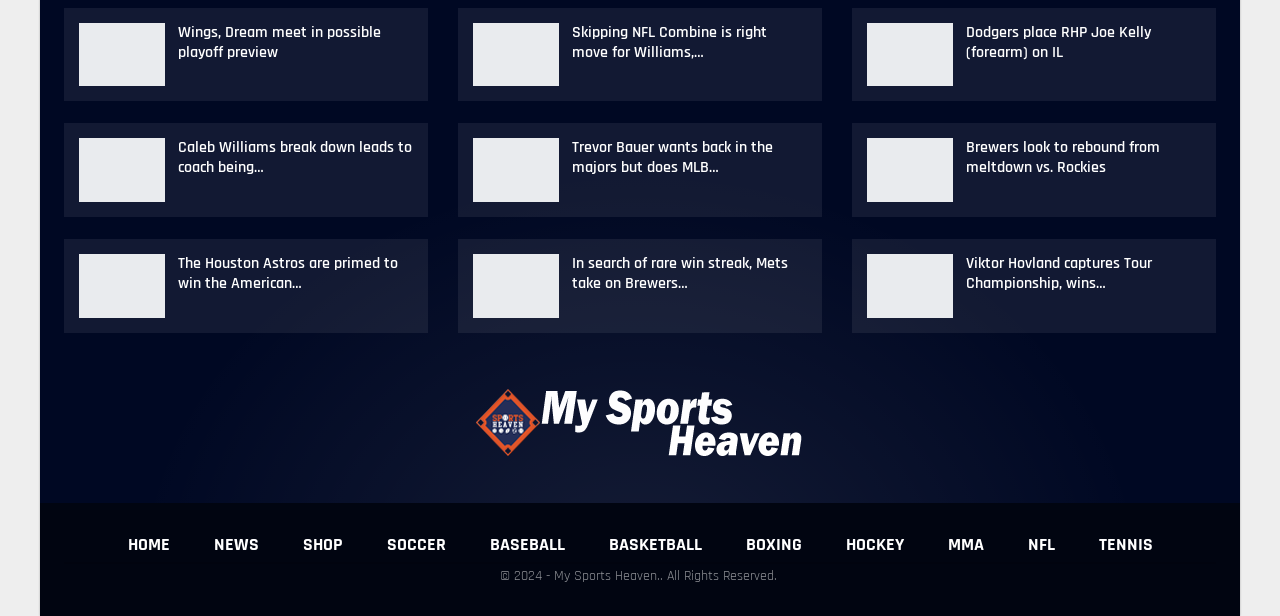Please determine the bounding box coordinates of the element to click on in order to accomplish the following task: "Read the news about Caleb Williams breaking down leads to coach being". Ensure the coordinates are four float numbers ranging from 0 to 1, i.e., [left, top, right, bottom].

[0.139, 0.223, 0.322, 0.29]